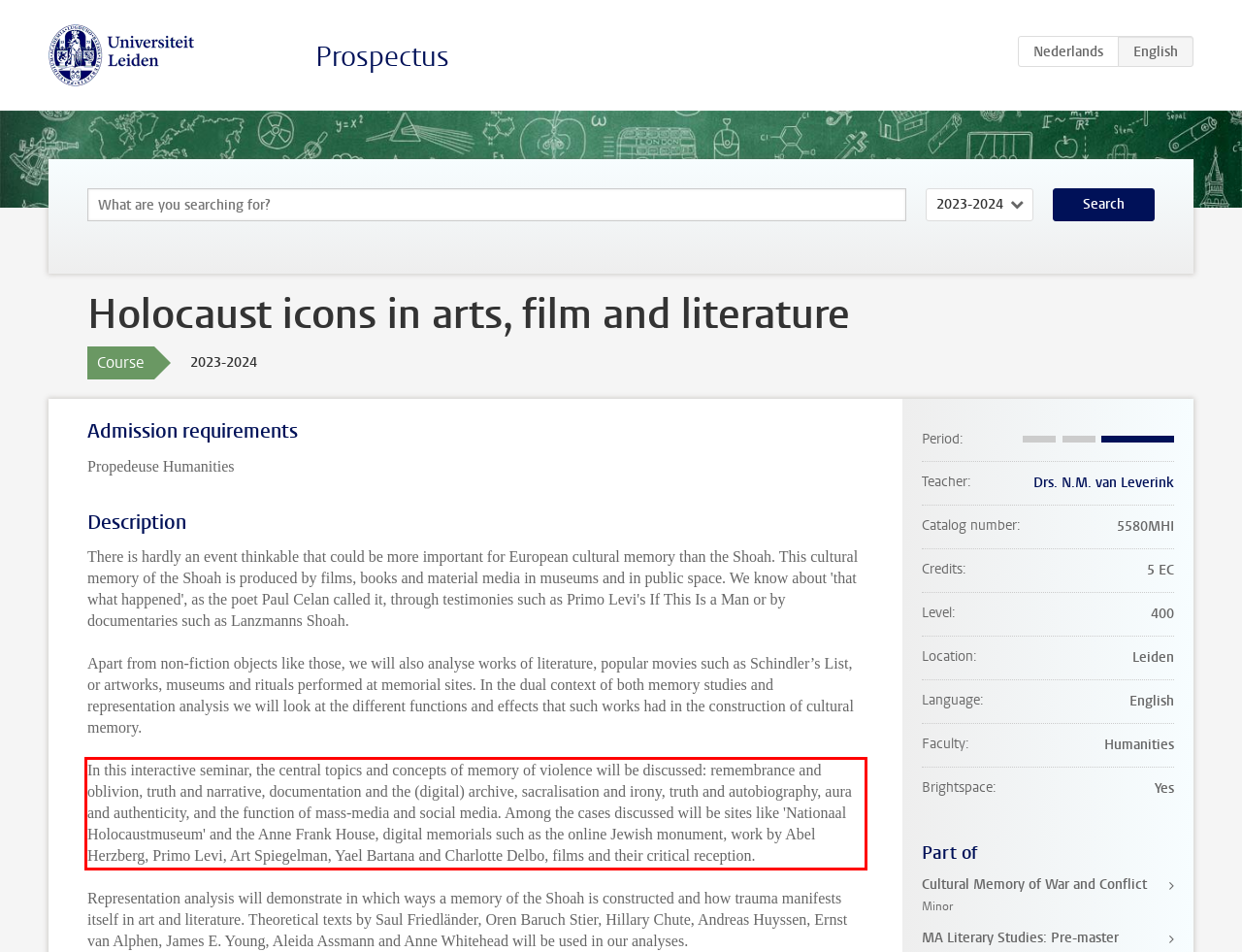The screenshot you have been given contains a UI element surrounded by a red rectangle. Use OCR to read and extract the text inside this red rectangle.

In this interactive seminar, the central topics and concepts of memory of violence will be discussed: remembrance and oblivion, truth and narrative, documentation and the (digital) archive, sacralisation and irony, truth and autobiography, aura and authenticity, and the function of mass-media and social media. Among the cases discussed will be sites like 'Nationaal Holocaustmuseum' and the Anne Frank House, digital memorials such as the online Jewish monument, work by Abel Herzberg, Primo Levi, Art Spiegelman, Yael Bartana and Charlotte Delbo, films and their critical reception.